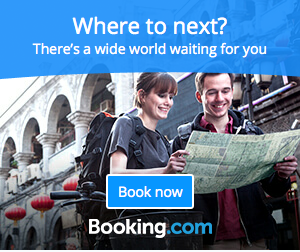Offer an in-depth caption of the image, mentioning all notable aspects.

The image features a cheerful couple exploring a vibrant destination, suggesting a spirit of adventure and travel. They are engaged in looking at a map, embodying the excitement of discovering new places. The background hints at a lively atmosphere, characterized by traditional architecture and decorative lanterns. Prominently displayed is the message "Where to next? There's a wide world waiting for you," inviting viewers to contemplate their next travel adventure. A "Book now" button from Booking.com is included, encouraging immediate action to plan their journey. This visual encapsulates the joy of travel and the endless possibilities that await those eager to explore.